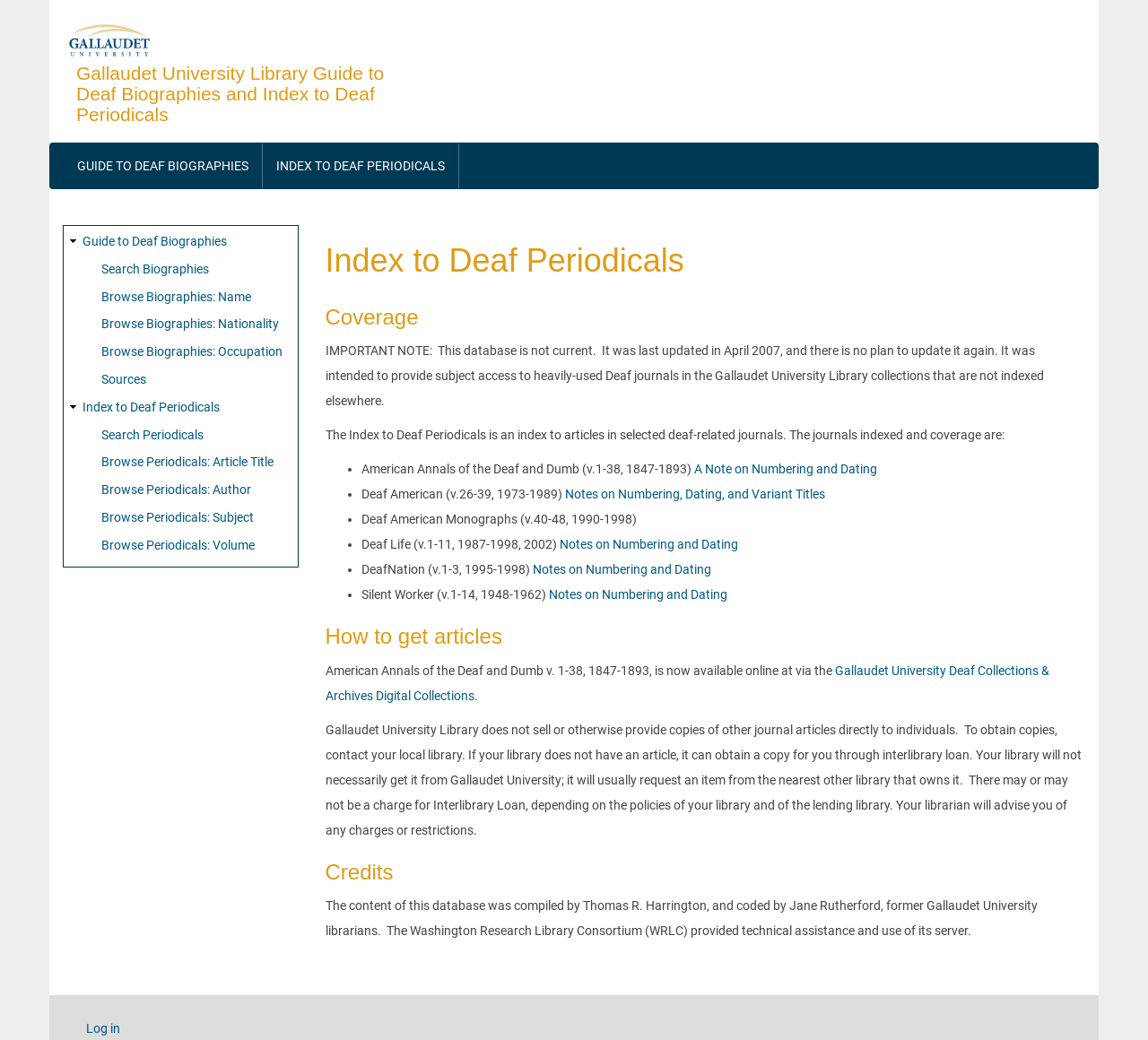Identify the bounding box coordinates of the section to be clicked to complete the task described by the following instruction: "Log in to the user account". The coordinates should be four float numbers between 0 and 1, formatted as [left, top, right, bottom].

[0.075, 0.982, 0.105, 0.996]